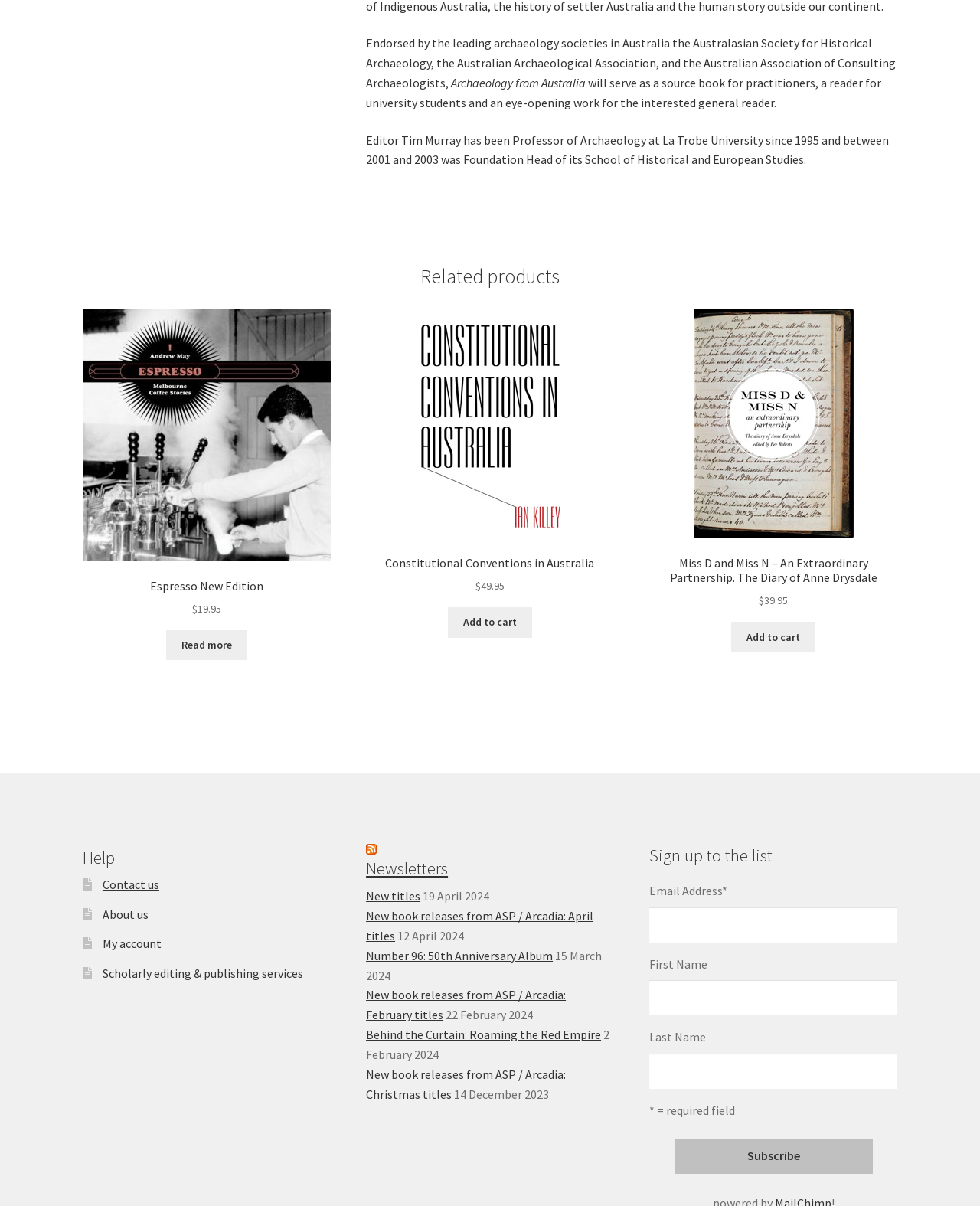Use a single word or phrase to answer the question:
What is the price of the book 'Espresso New Edition'?

$19.95